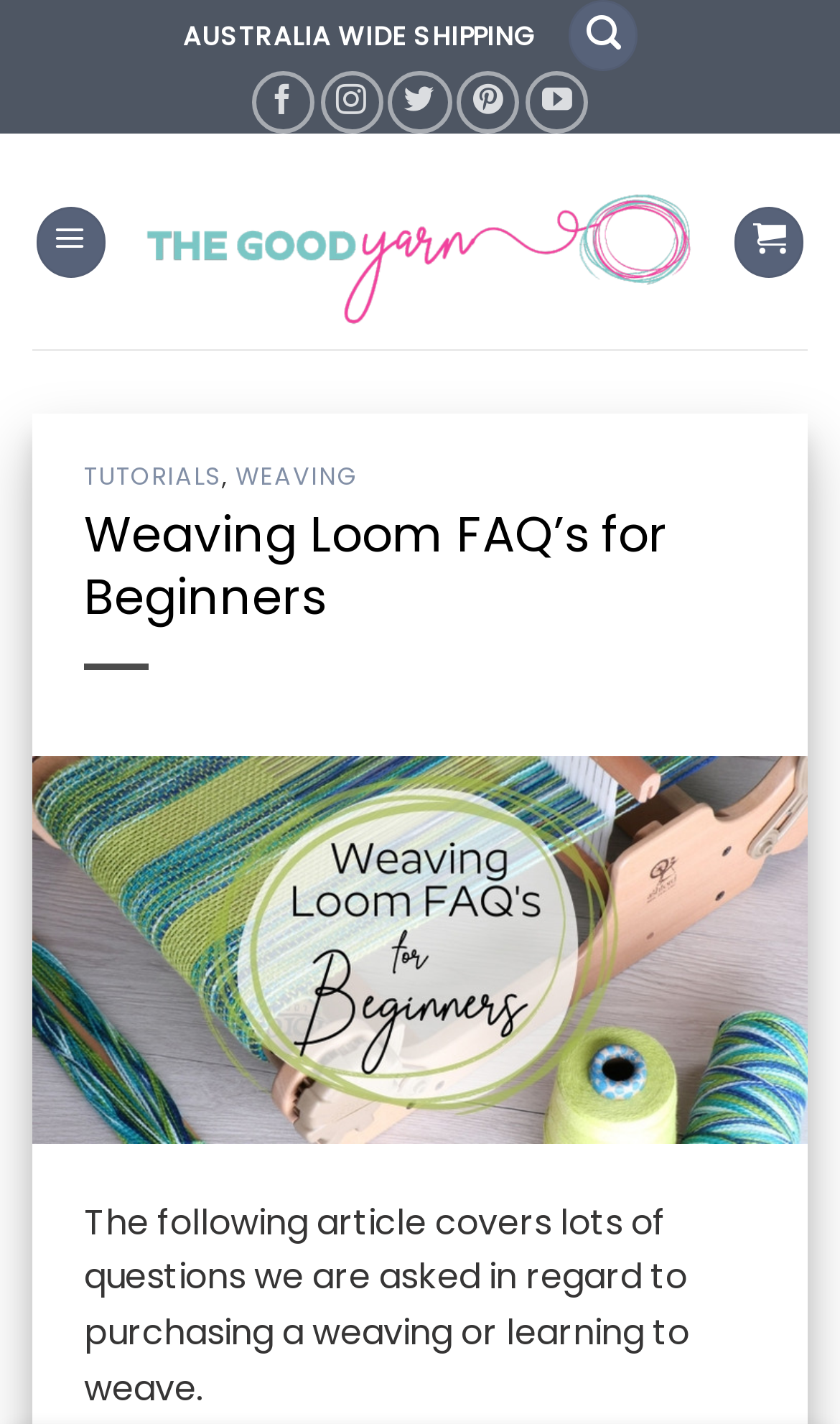Refer to the element description title="The Good Yarn" and identify the corresponding bounding box in the screenshot. Format the coordinates as (top-left x, top-left y, bottom-right x, bottom-right y) with values in the range of 0 to 1.

[0.167, 0.104, 0.833, 0.235]